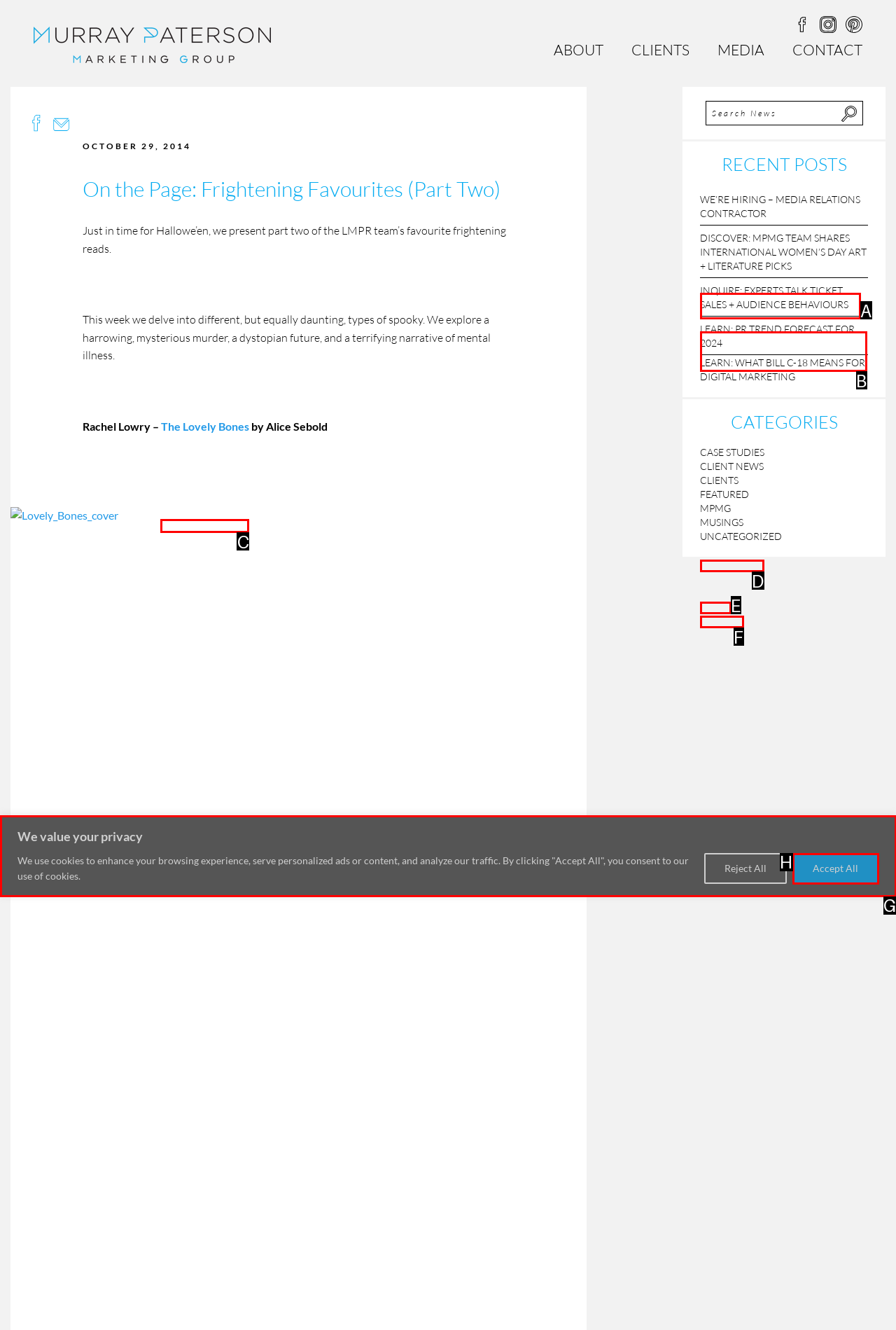Which UI element corresponds to this description: Musings
Reply with the letter of the correct option.

F